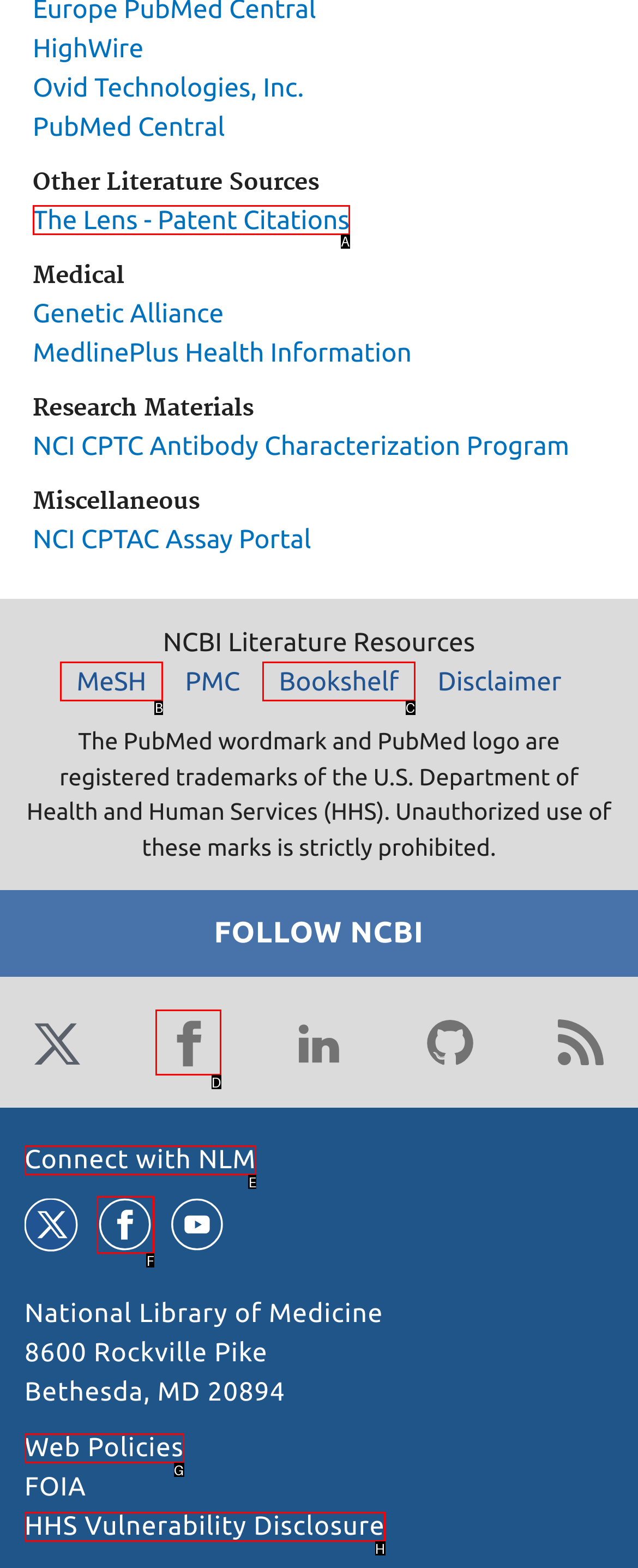Given the description: Web Policies, identify the corresponding option. Answer with the letter of the appropriate option directly.

G